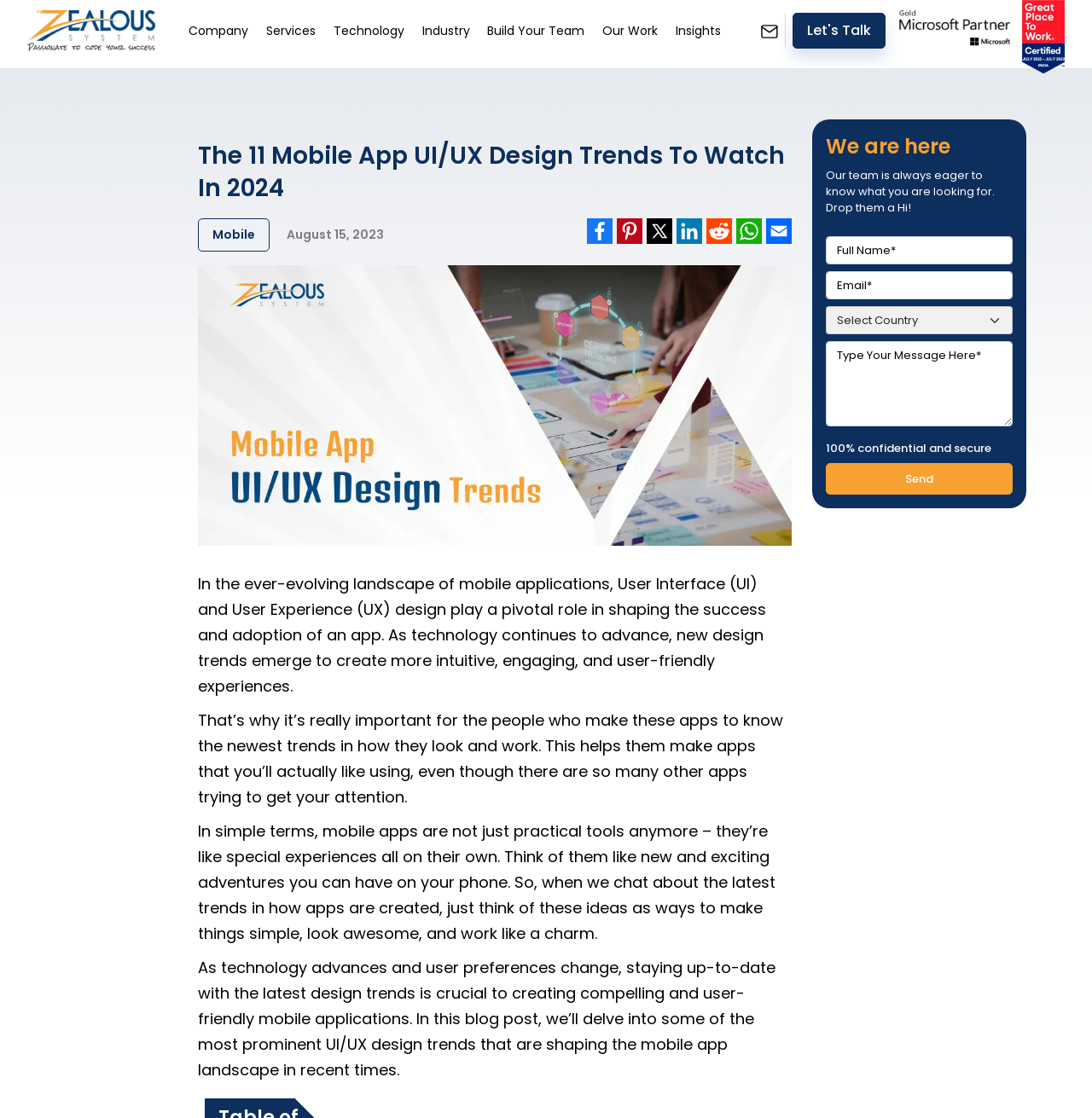Given the description: "name="textarea-237" placeholder="Type Your Message Here*"", determine the bounding box coordinates of the UI element. The coordinates should be formatted as four float numbers between 0 and 1, [left, top, right, bottom].

[0.756, 0.305, 0.927, 0.381]